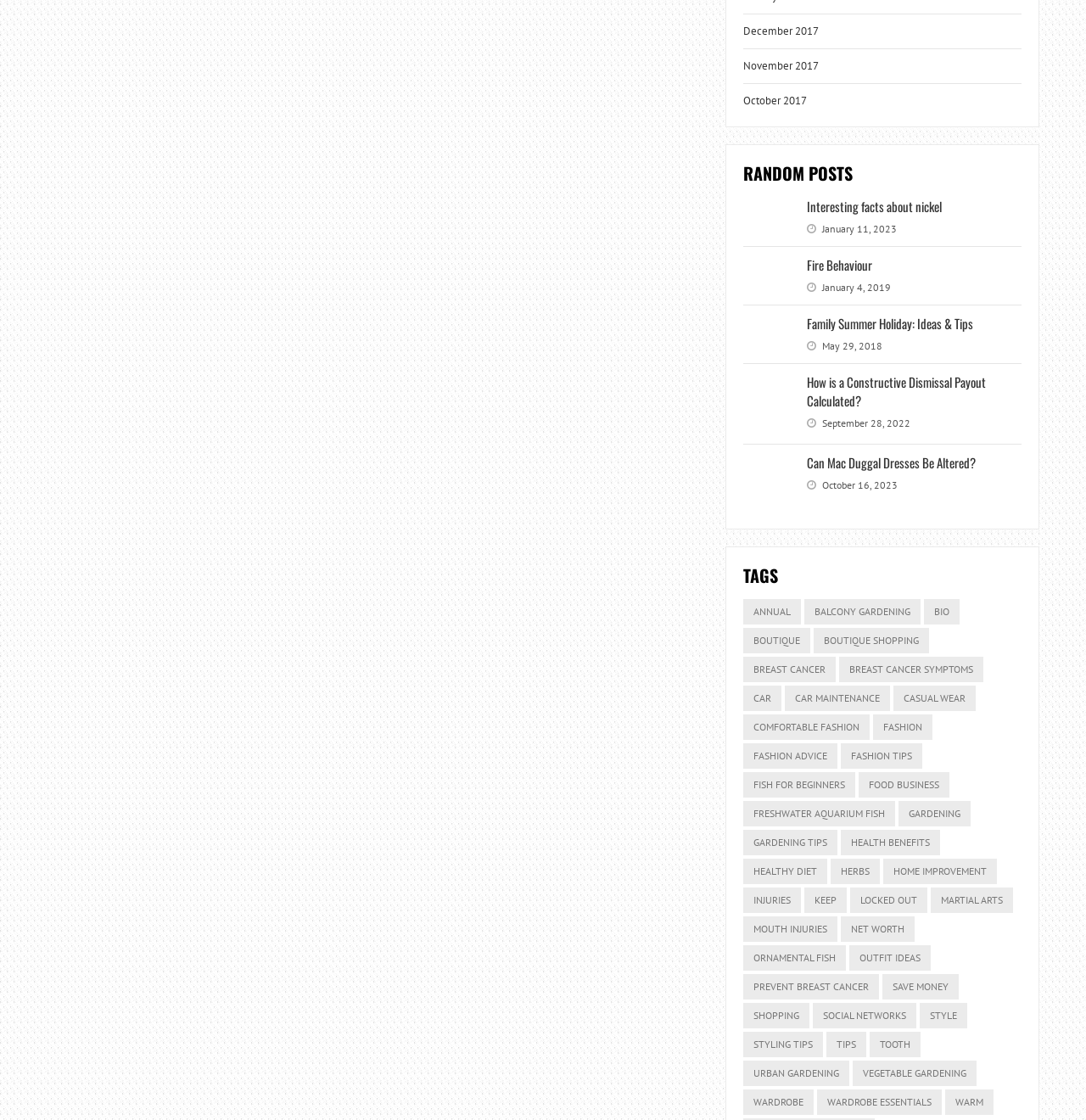Extract the bounding box coordinates for the UI element described as: "Breast Cancer Symptoms".

[0.773, 0.586, 0.906, 0.609]